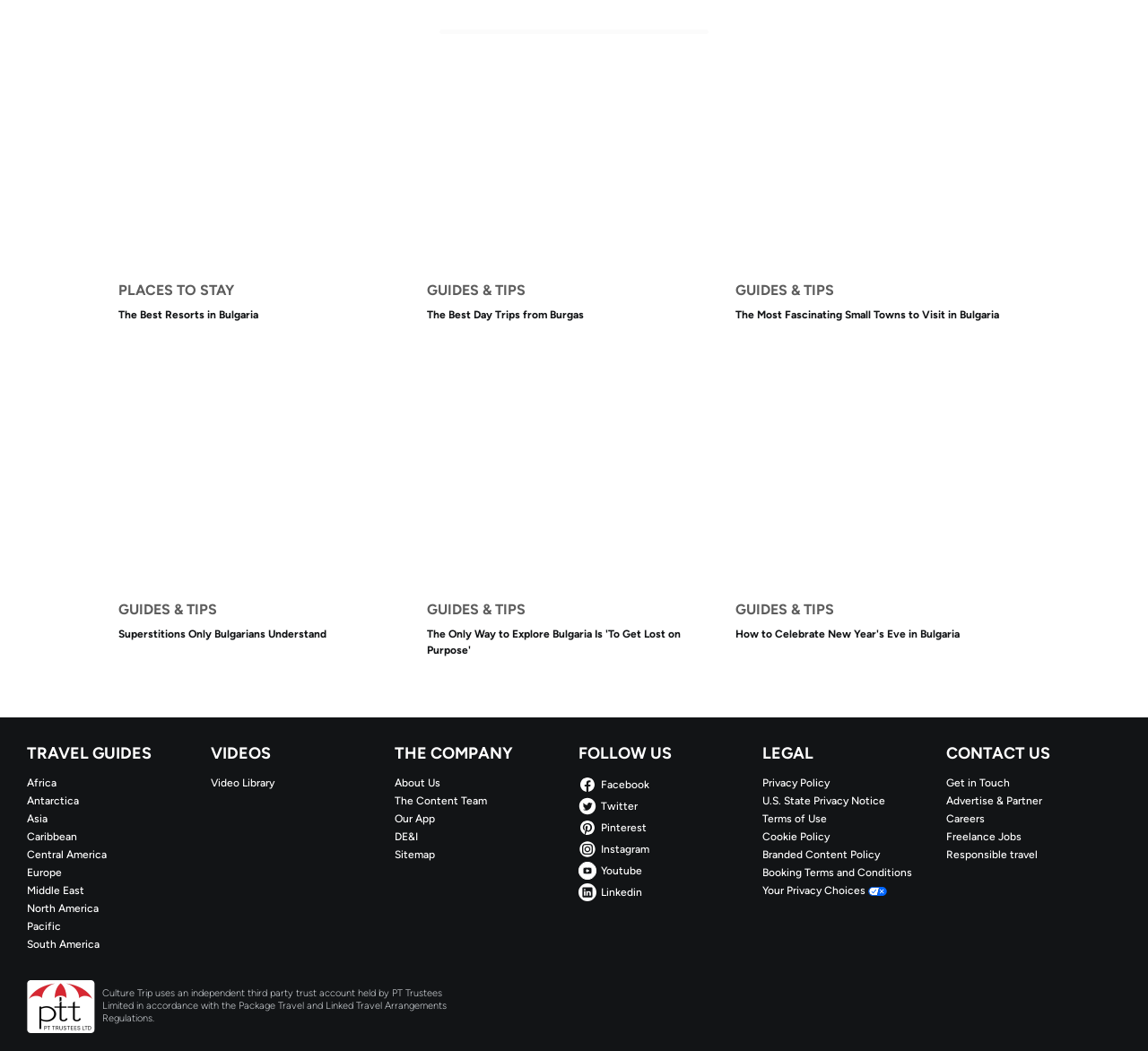Could you locate the bounding box coordinates for the section that should be clicked to accomplish this task: "Get in Touch with 'CONTACT US'".

[0.824, 0.738, 0.977, 0.752]